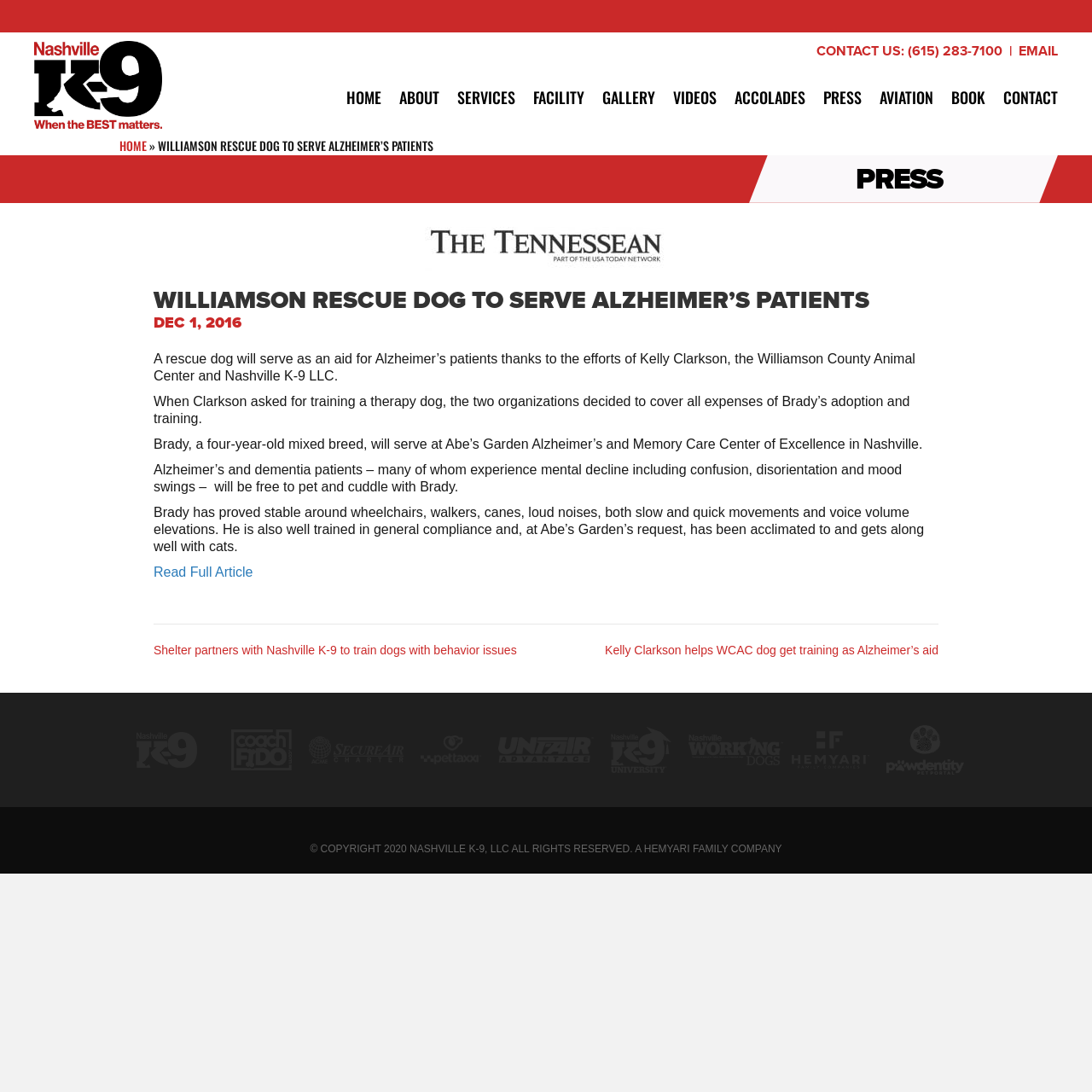Refer to the image and provide an in-depth answer to the question: 
What is the phone number to contact?

The phone number to contact is '(615) 283-7100' which is a link element located next to the 'CONTACT US:' text with bounding box coordinates [0.831, 0.039, 0.918, 0.055].